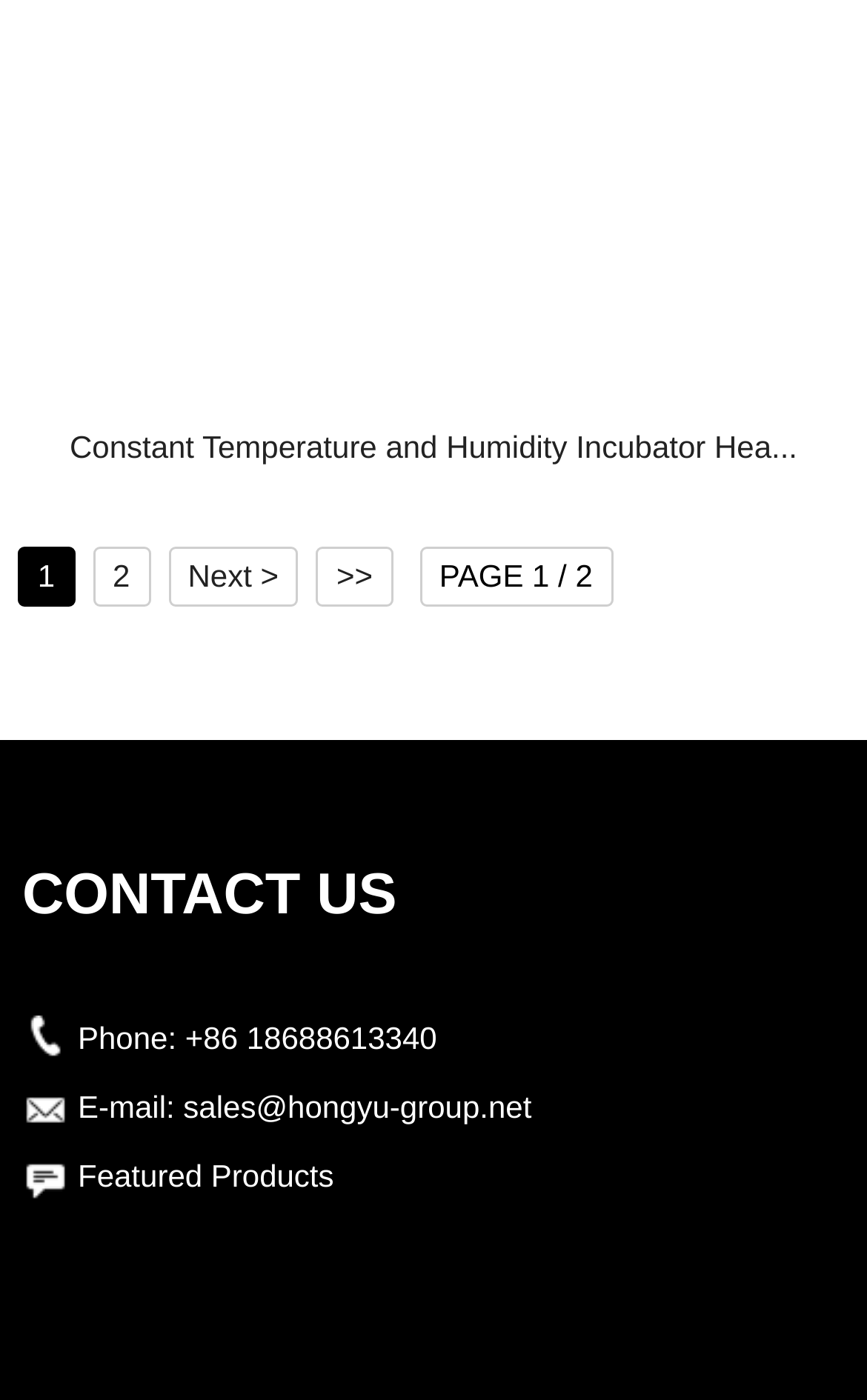Specify the bounding box coordinates of the area that needs to be clicked to achieve the following instruction: "View Constant Temperature and Humidity Incubator Heater products".

[0.036, 0.302, 0.964, 0.374]